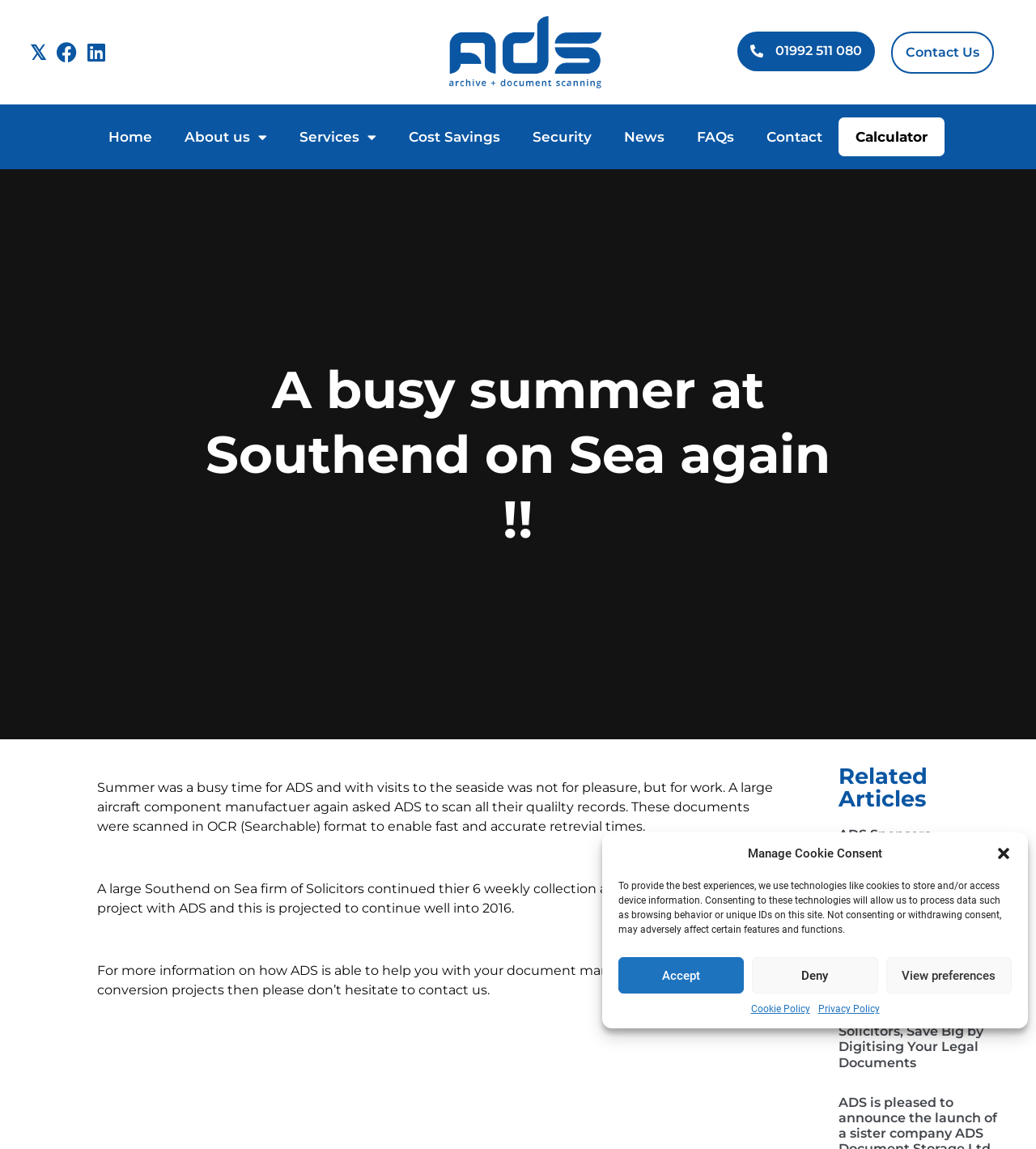Pinpoint the bounding box coordinates of the clickable area needed to execute the instruction: "Contact us via phone". The coordinates should be specified as four float numbers between 0 and 1, i.e., [left, top, right, bottom].

[0.712, 0.027, 0.845, 0.062]